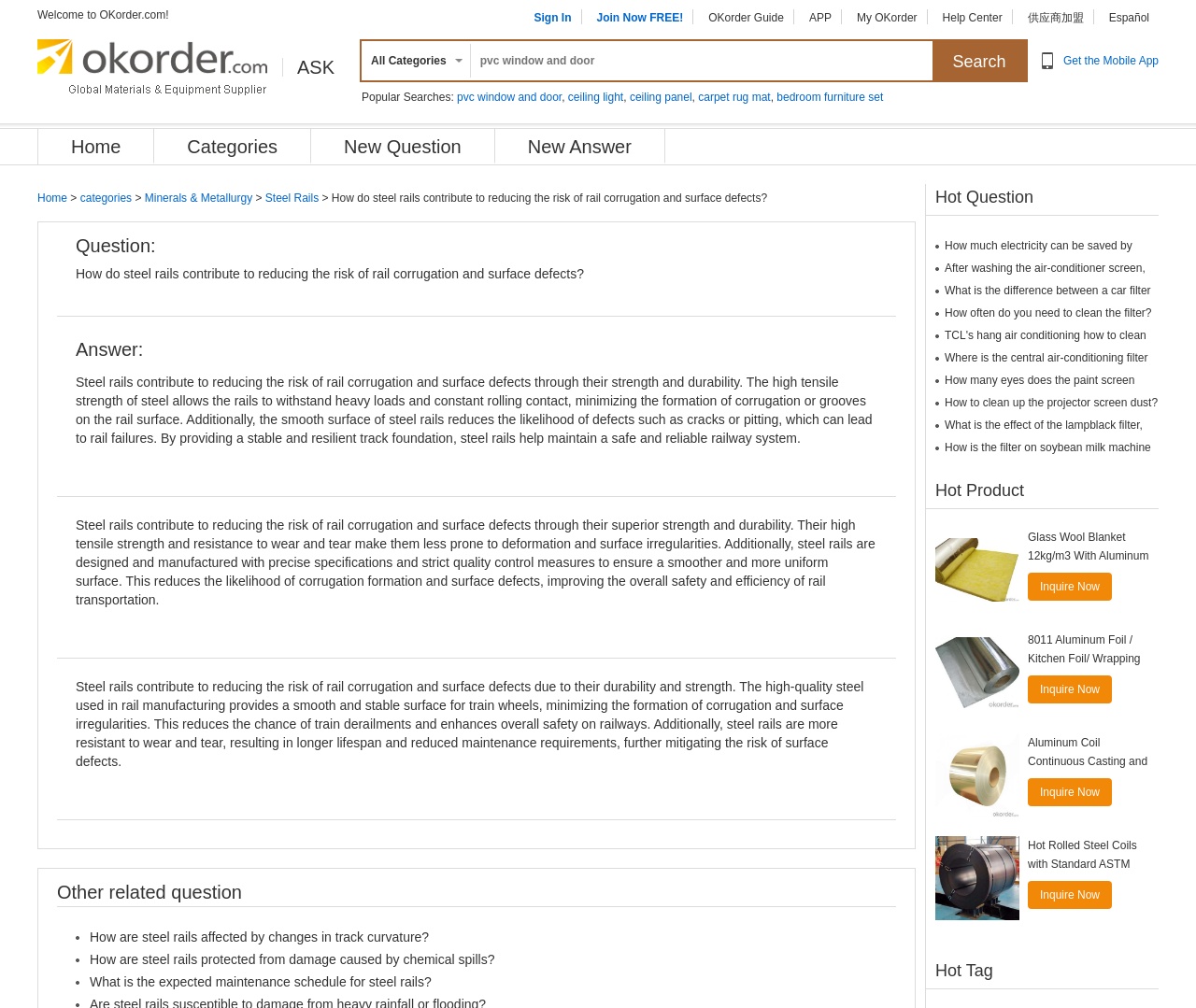Ascertain the bounding box coordinates for the UI element detailed here: "Get the Mobile App". The coordinates should be provided as [left, top, right, bottom] with each value being a float between 0 and 1.

[0.889, 0.054, 0.969, 0.067]